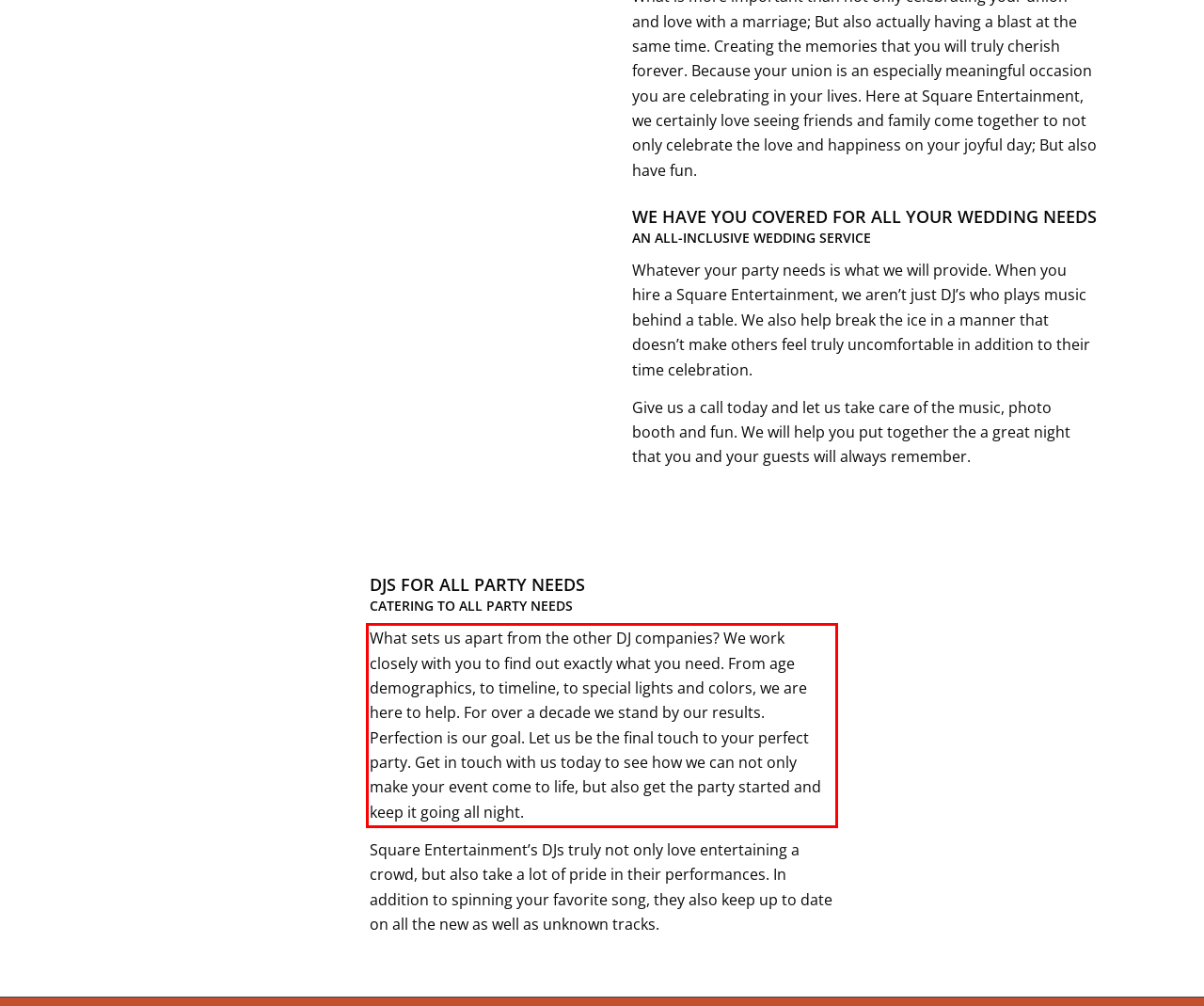Using the provided webpage screenshot, recognize the text content in the area marked by the red bounding box.

What sets us apart from the other DJ companies? We work closely with you to find out exactly what you need. From age demographics, to timeline, to special lights and colors, we are here to help. For over a decade we stand by our results. Perfection is our goal. Let us be the final touch to your perfect party. Get in touch with us today to see how we can not only make your event come to life, but also get the party started and keep it going all night.